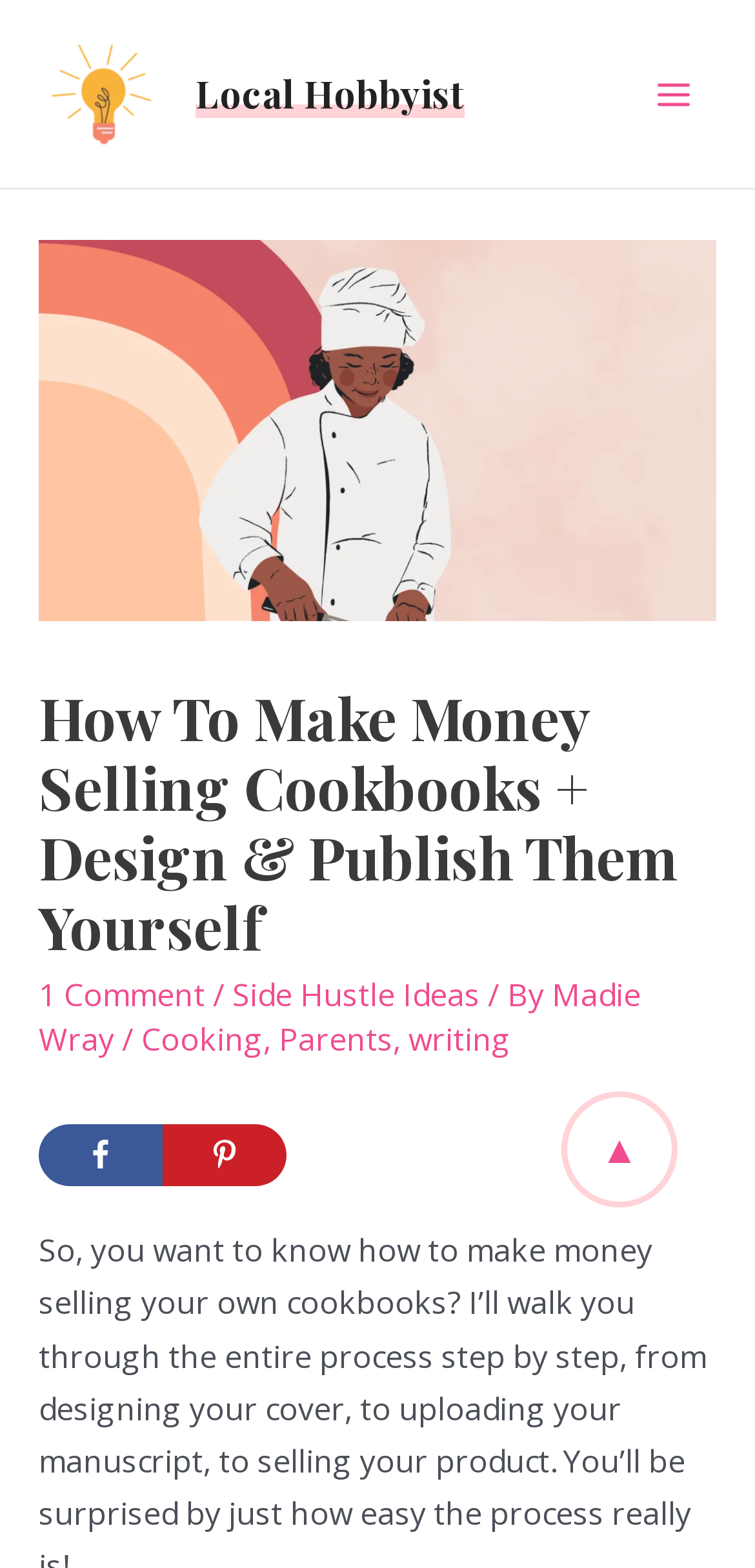Answer the following in one word or a short phrase: 
What is the category of the article?

Side Hustle Ideas